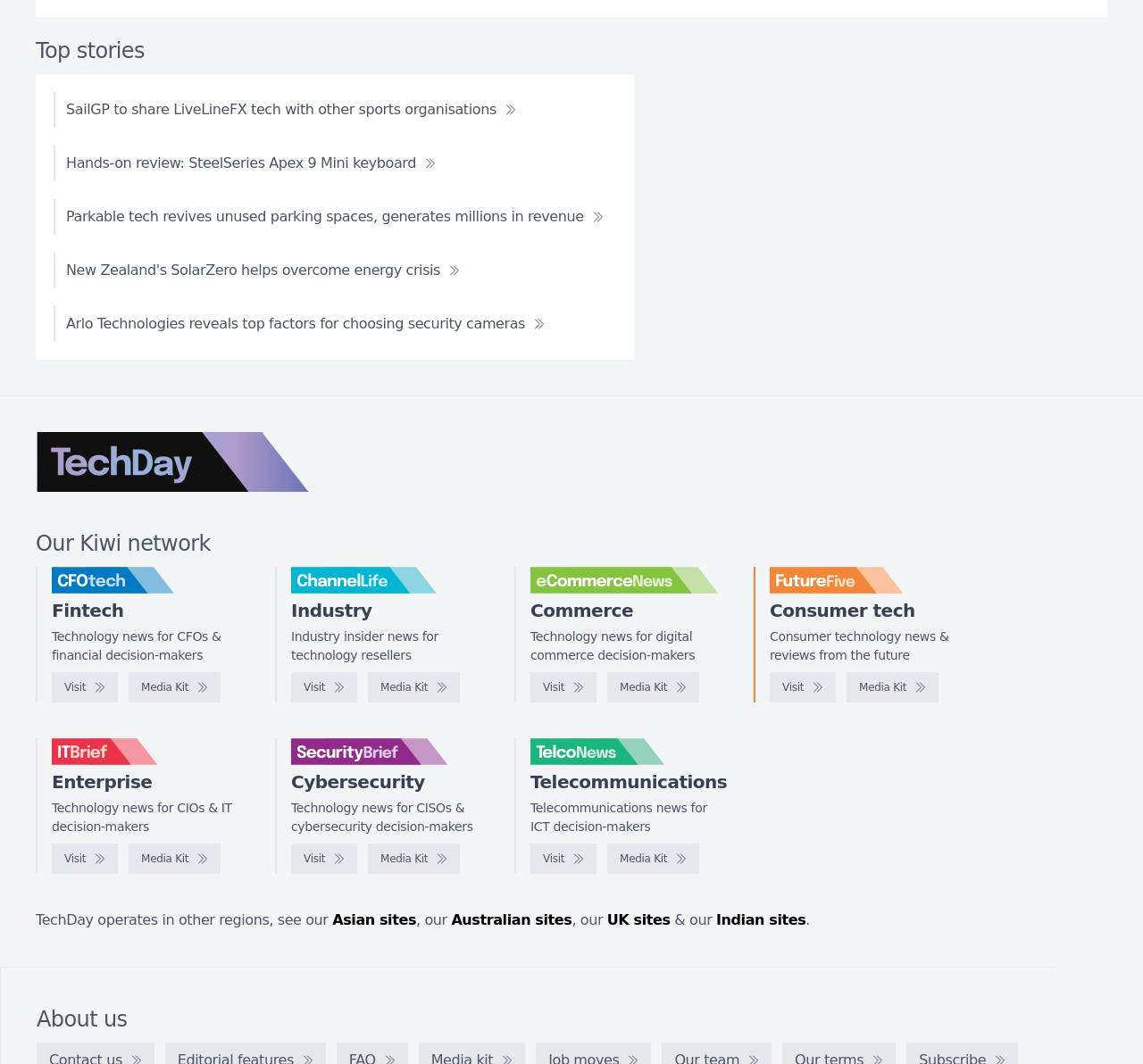Mark the bounding box of the element that matches the following description: "Rules of Engagement".

None